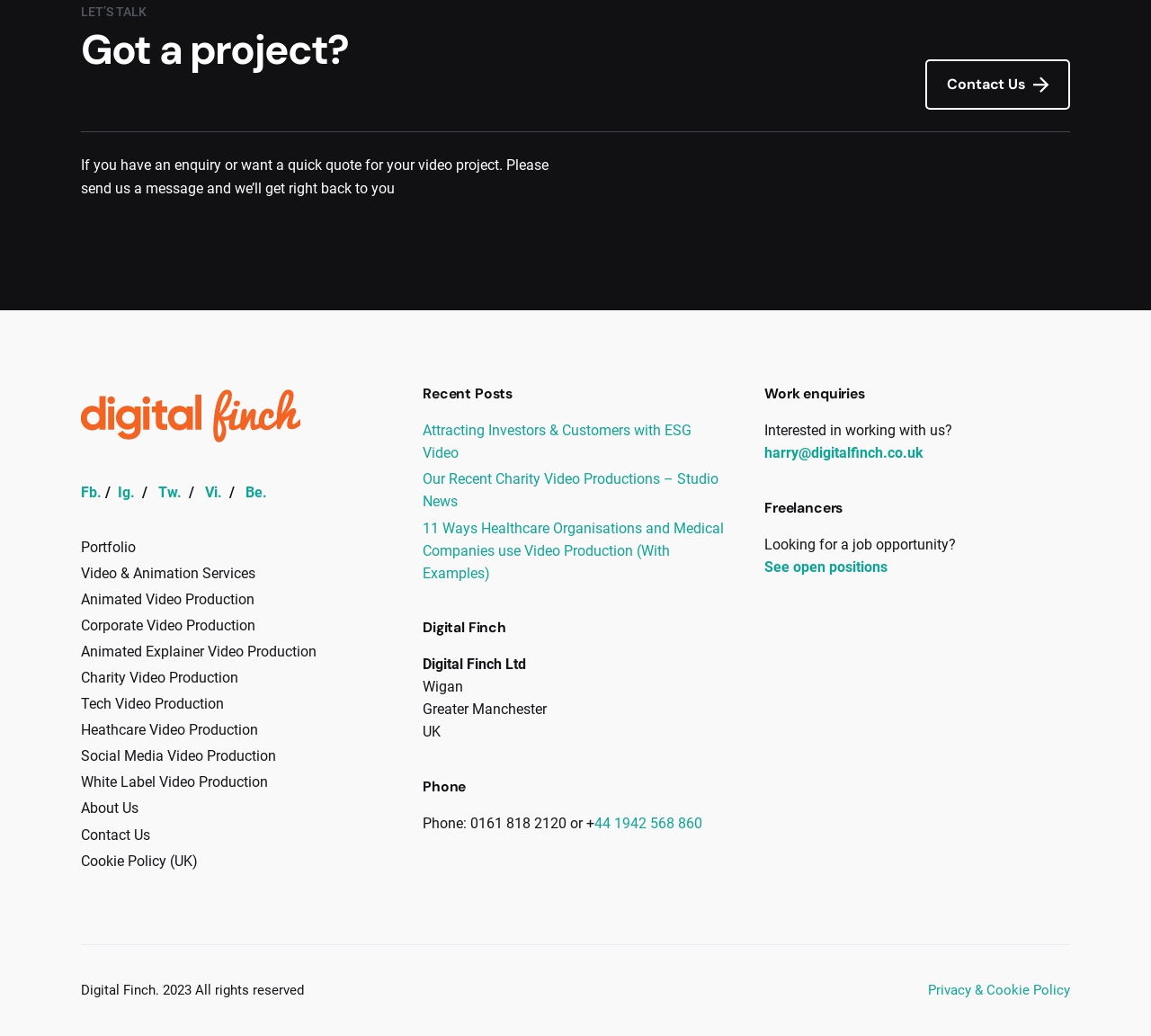Please identify the bounding box coordinates of the element's region that should be clicked to execute the following instruction: "Read recent posts". The bounding box coordinates must be four float numbers between 0 and 1, i.e., [left, top, right, bottom].

[0.367, 0.369, 0.633, 0.391]